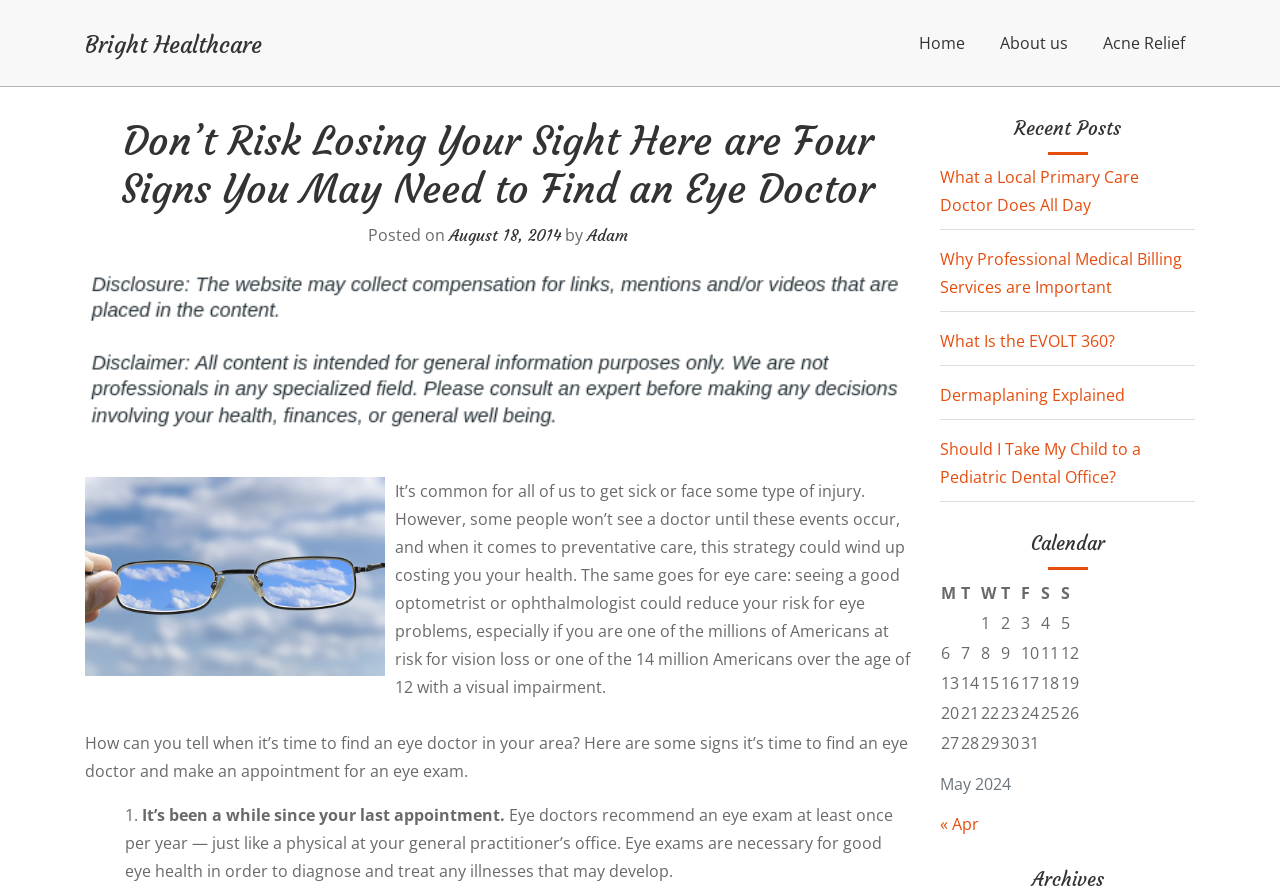Locate the bounding box coordinates of the clickable element to fulfill the following instruction: "Check the calendar for May 2024". Provide the coordinates as four float numbers between 0 and 1 in the format [left, top, right, bottom].

[0.734, 0.647, 0.844, 0.906]